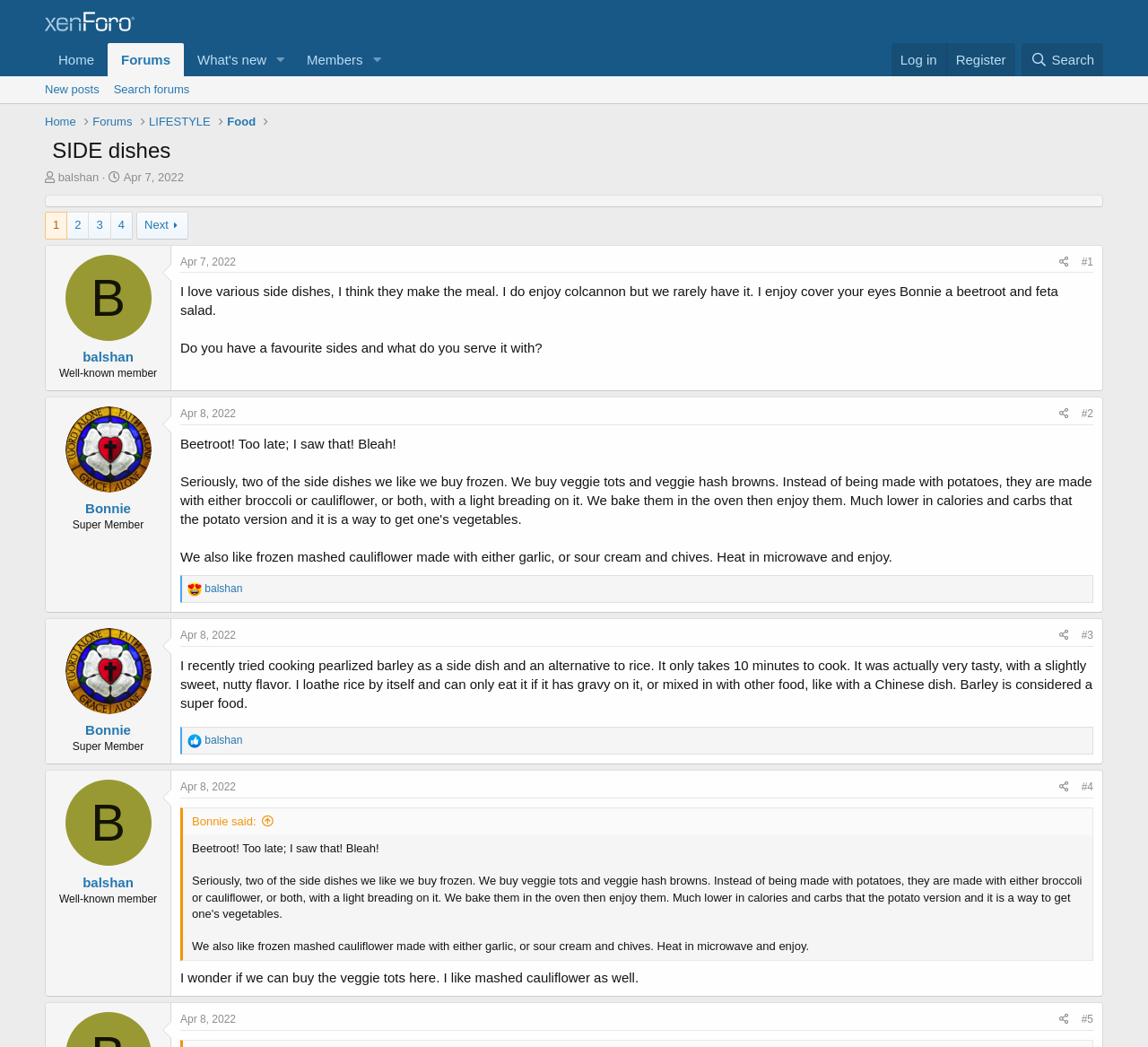Identify and provide the bounding box for the element described by: "Apr 7, 2022".

[0.157, 0.244, 0.206, 0.256]